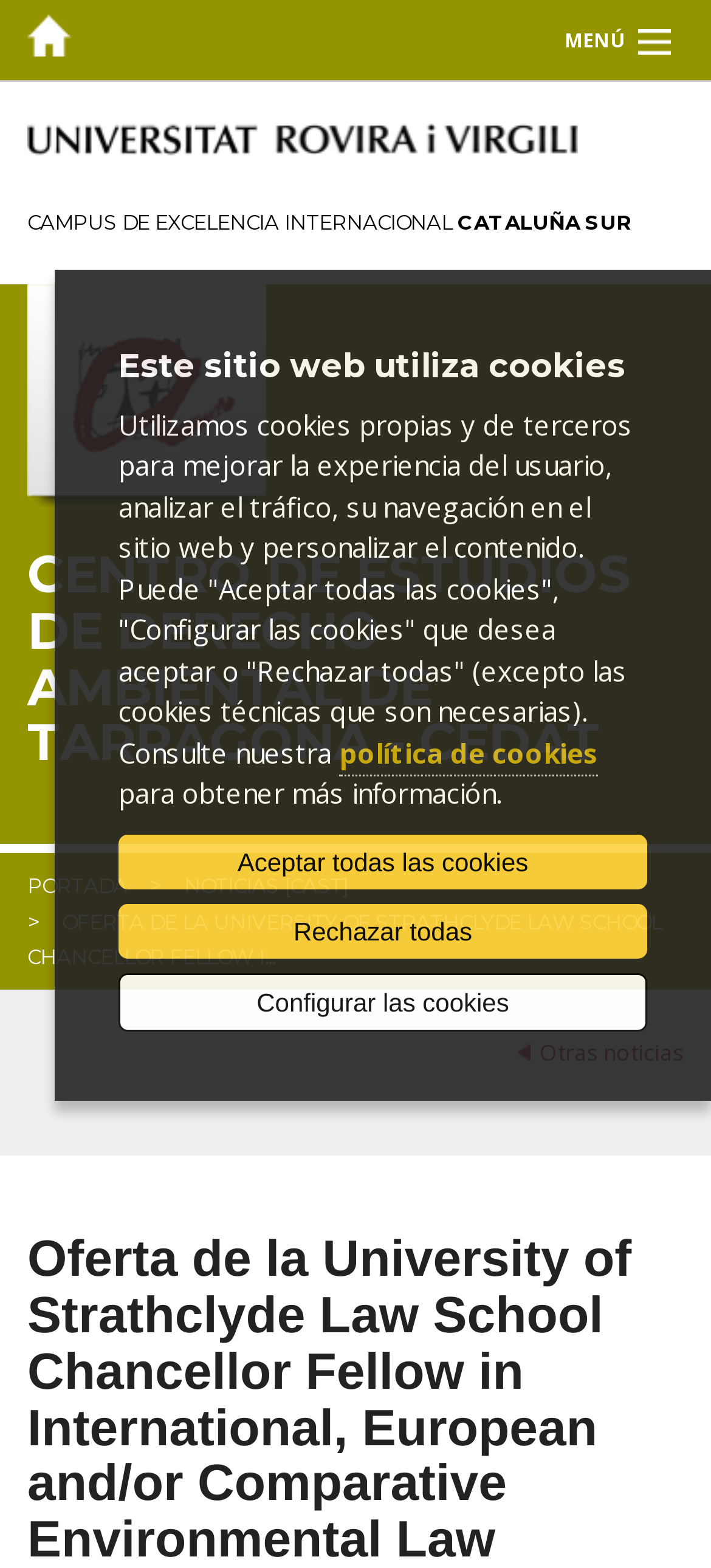Kindly determine the bounding box coordinates of the area that needs to be clicked to fulfill this instruction: "visit Centro de Estudios de Derecho Ambiental de Tarragona".

[0.0, 0.0, 0.138, 0.052]